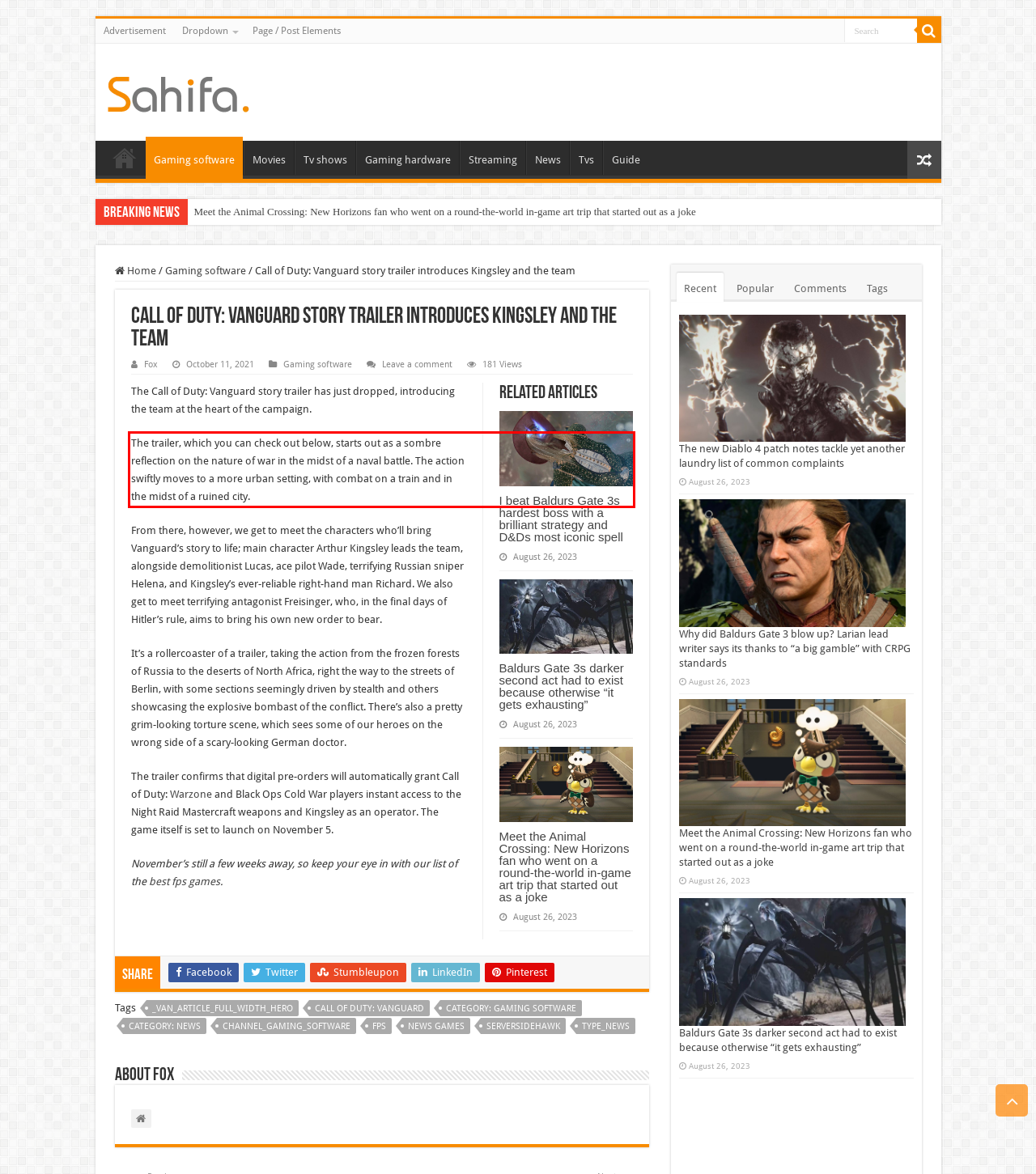Using the provided screenshot of a webpage, recognize and generate the text found within the red rectangle bounding box.

The trailer, which you can check out below, starts out as a sombre reflection on the nature of war in the midst of a naval battle. The action swiftly moves to a more urban setting, with combat on a train and in the midst of a ruined city.